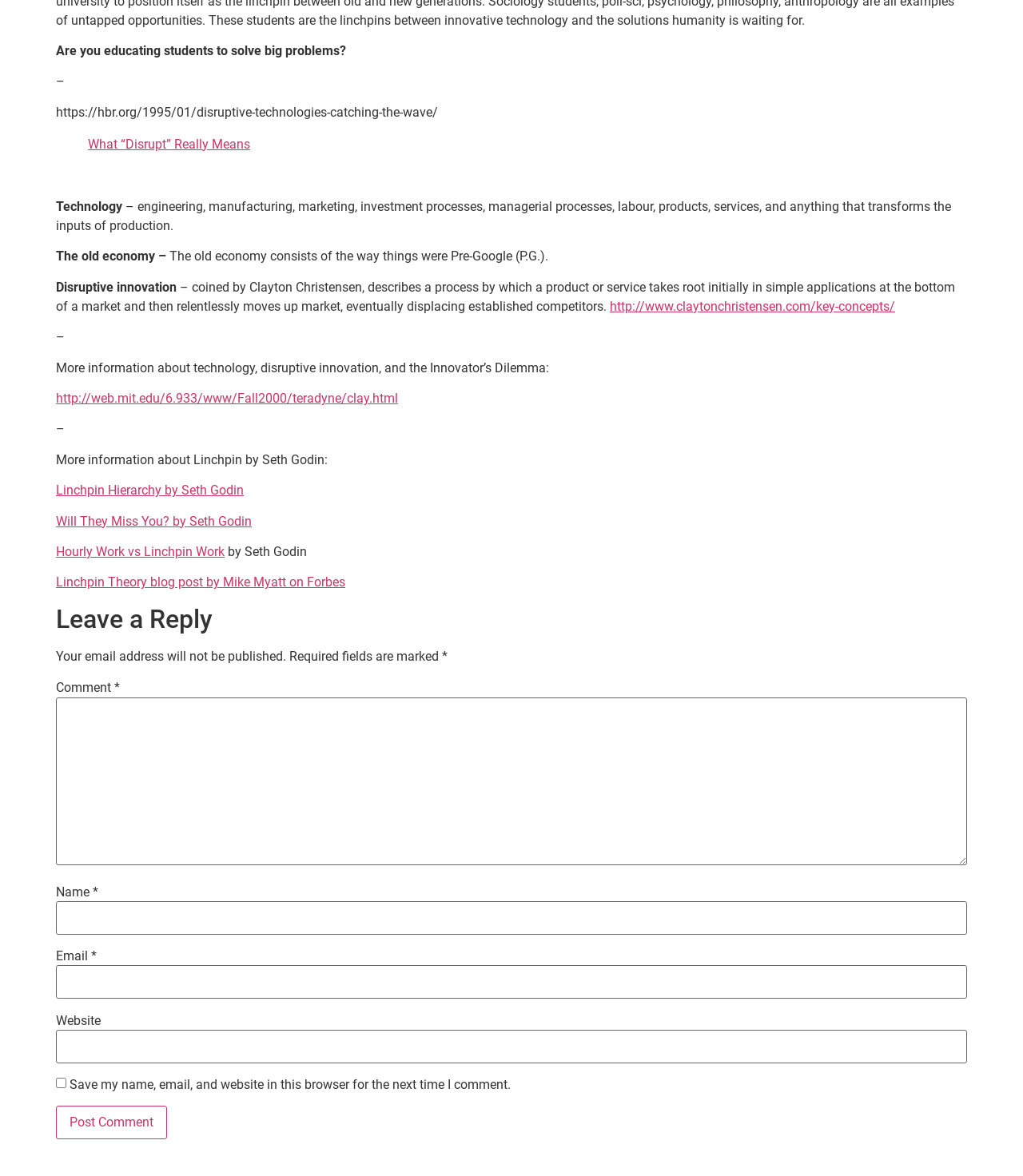Give the bounding box coordinates for the element described by: "Hourly Work vs Linchpin Work".

[0.055, 0.463, 0.22, 0.476]